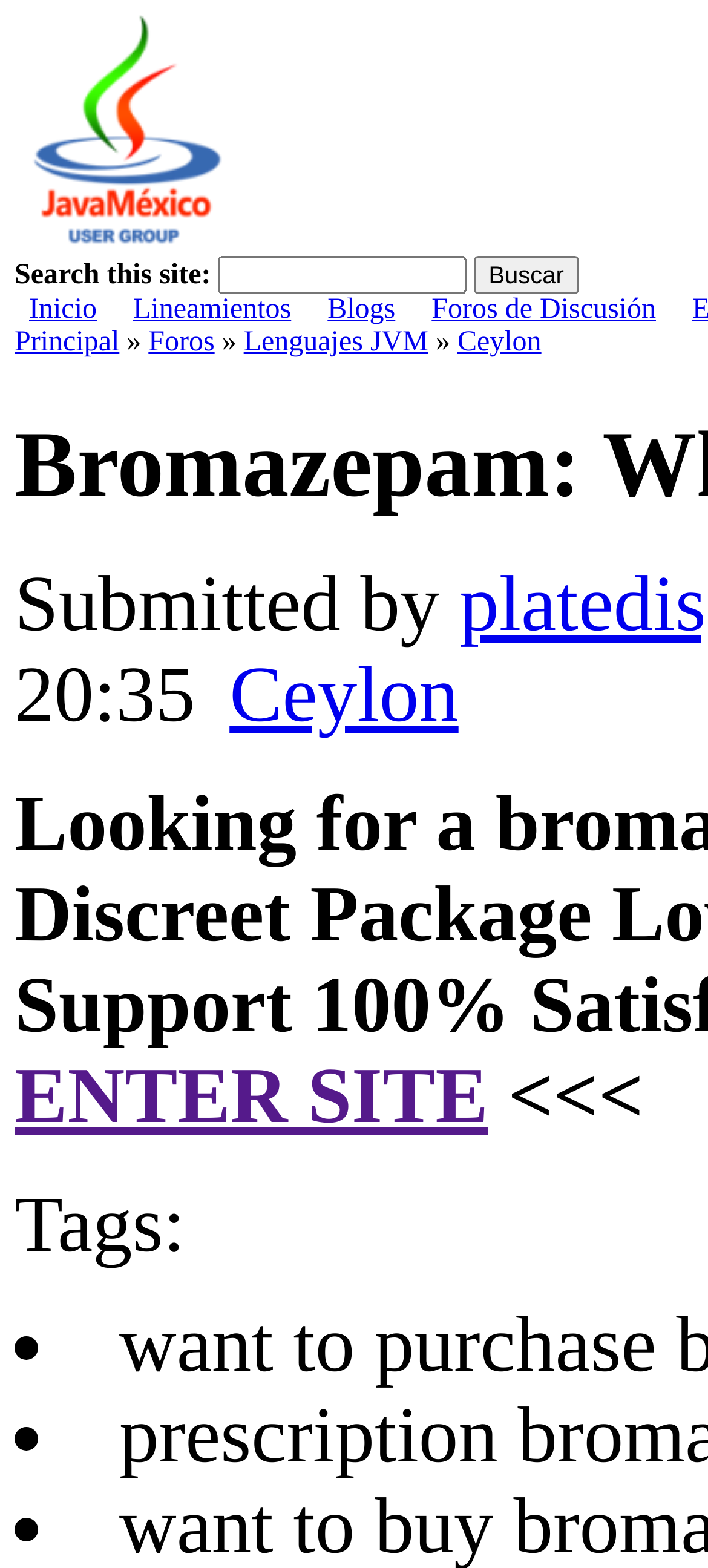Find the bounding box coordinates of the clickable element required to execute the following instruction: "Search for something". Provide the coordinates as four float numbers between 0 and 1, i.e., [left, top, right, bottom].

[0.308, 0.163, 0.659, 0.188]